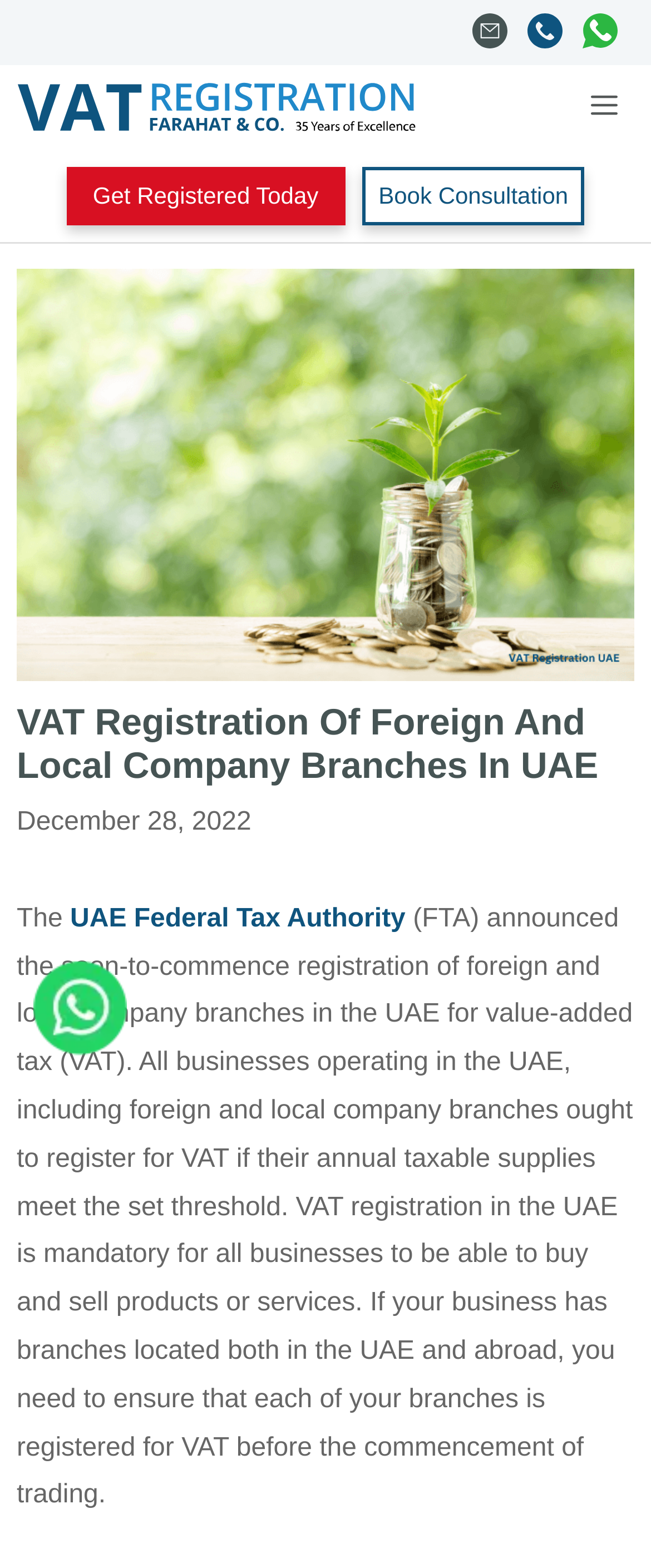Please mark the clickable region by giving the bounding box coordinates needed to complete this instruction: "Click on VAT Registration UAE".

[0.026, 0.037, 0.641, 0.101]